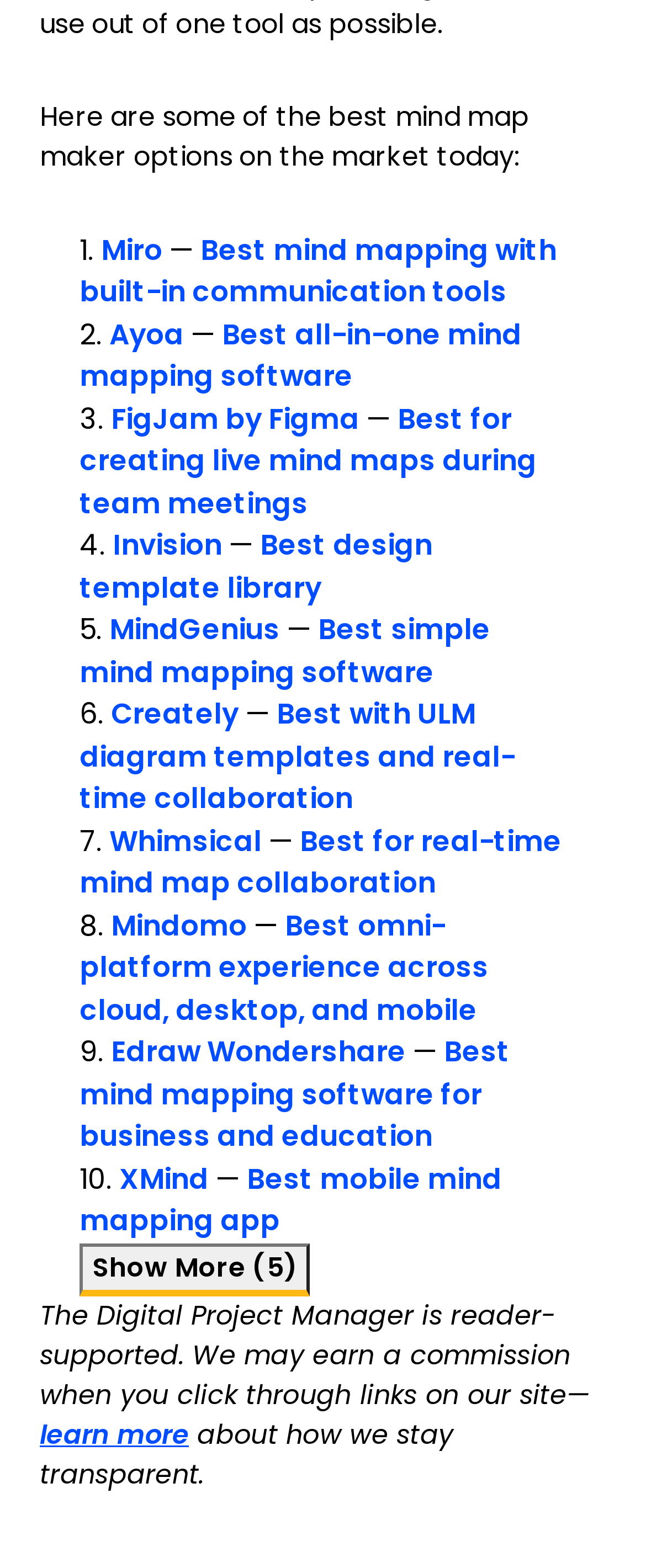Identify the bounding box for the described UI element. Provide the coordinates in (top-left x, top-left y, bottom-right x, bottom-right y) format with values ranging from 0 to 1: Miro

[0.156, 0.147, 0.251, 0.172]